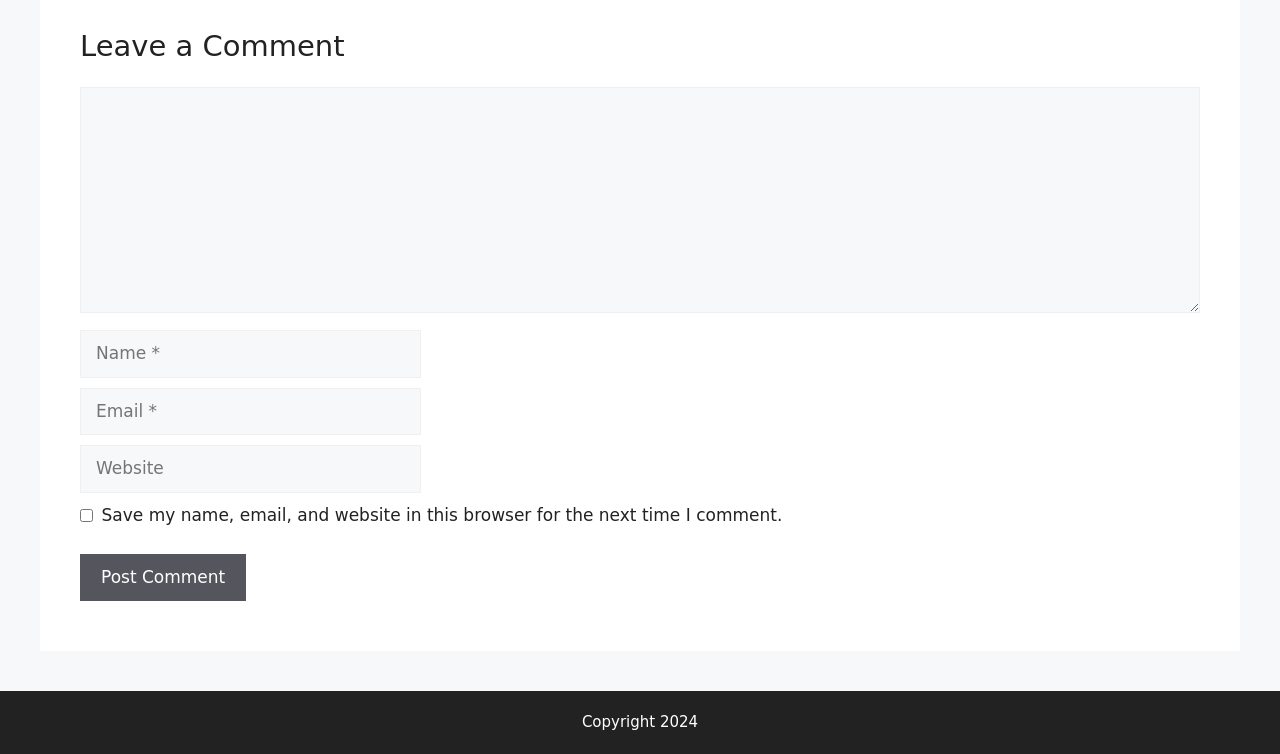Using the description: "parent_node: Comment name="url" placeholder="Website"", identify the bounding box of the corresponding UI element in the screenshot.

[0.062, 0.591, 0.329, 0.654]